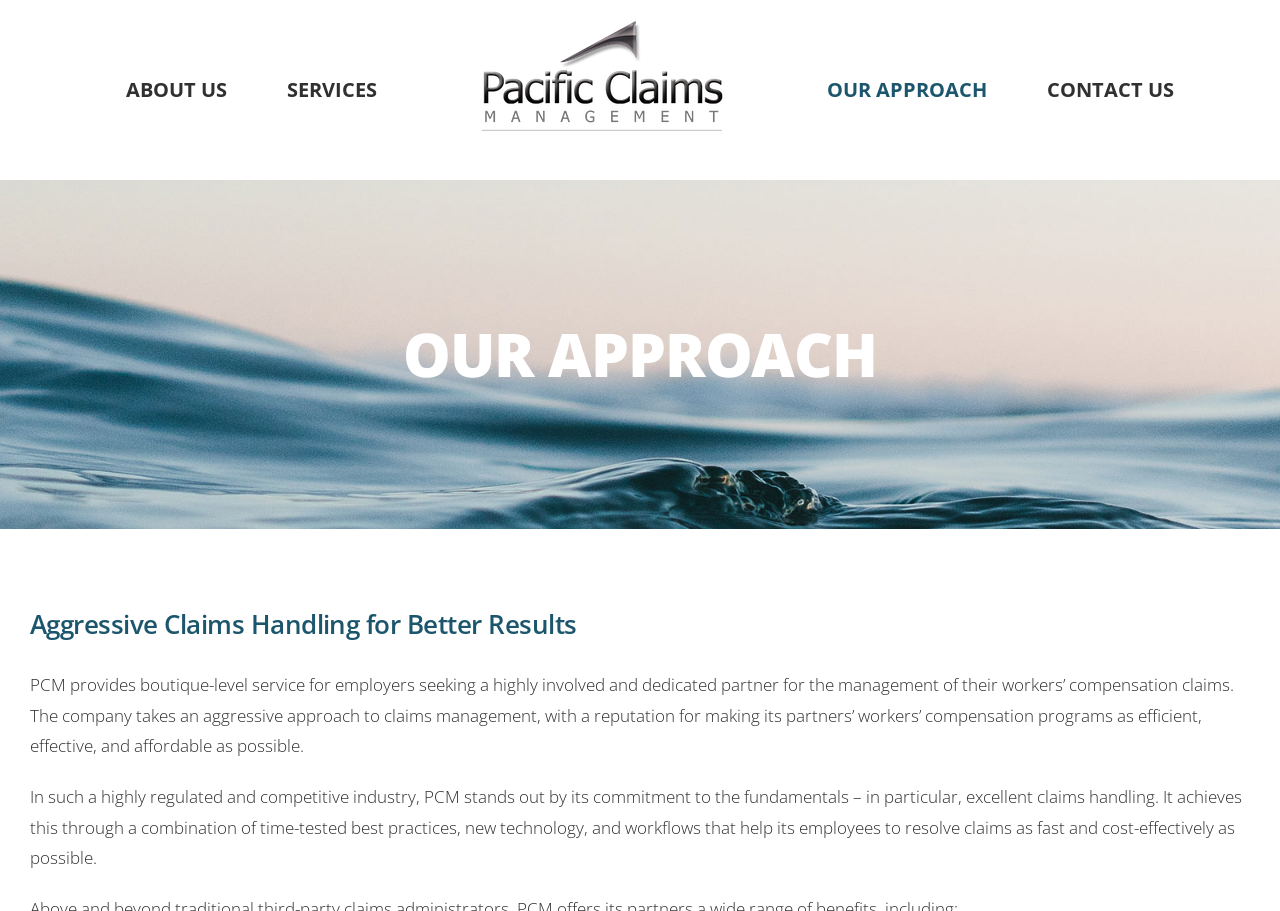Given the element description "SERVICES", identify the bounding box of the corresponding UI element.

[0.224, 0.0, 0.295, 0.198]